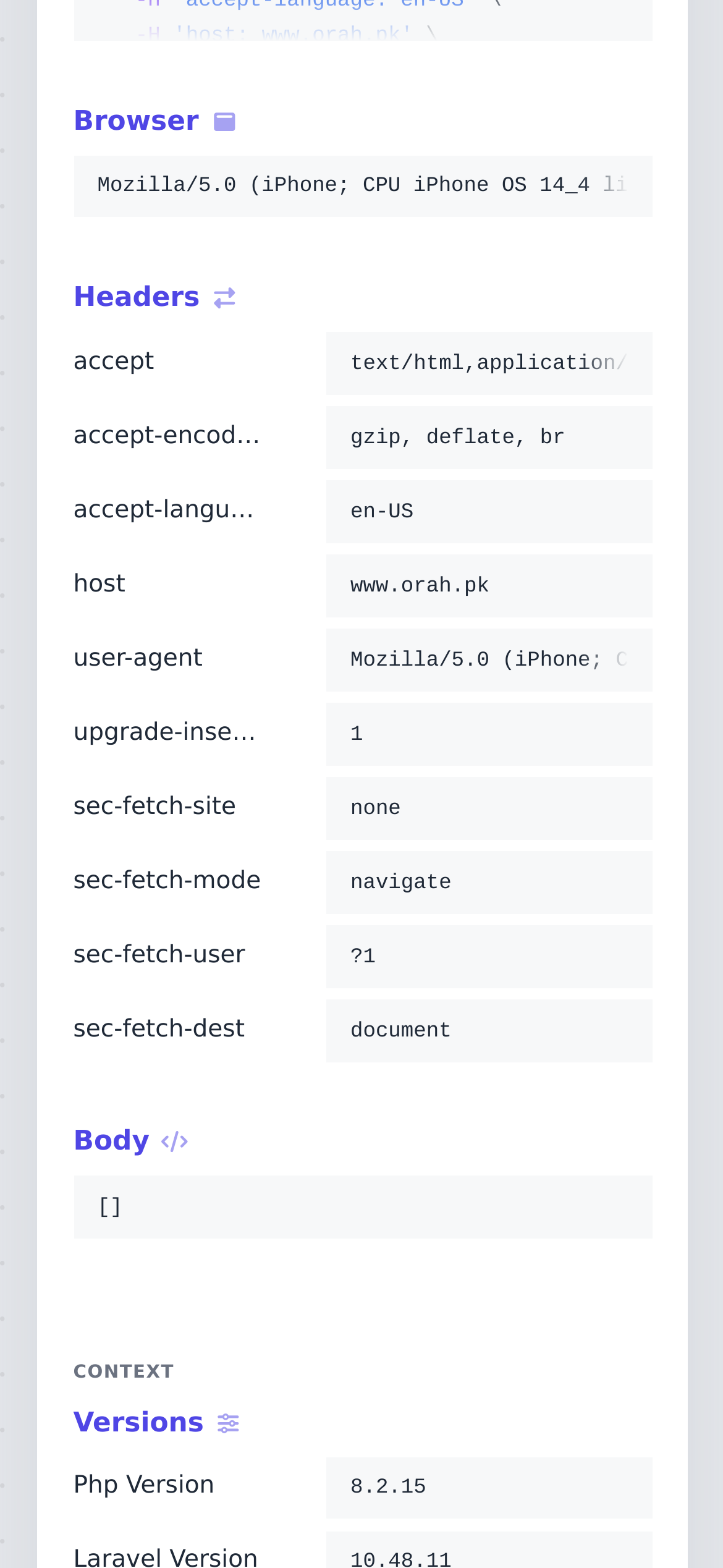Examine the screenshot and answer the question in as much detail as possible: What is the first header on the webpage?

The first header on the webpage is 'Browser' which is indicated by the heading element with the text 'Browser' at coordinates [0.1, 0.065, 0.9, 0.092].